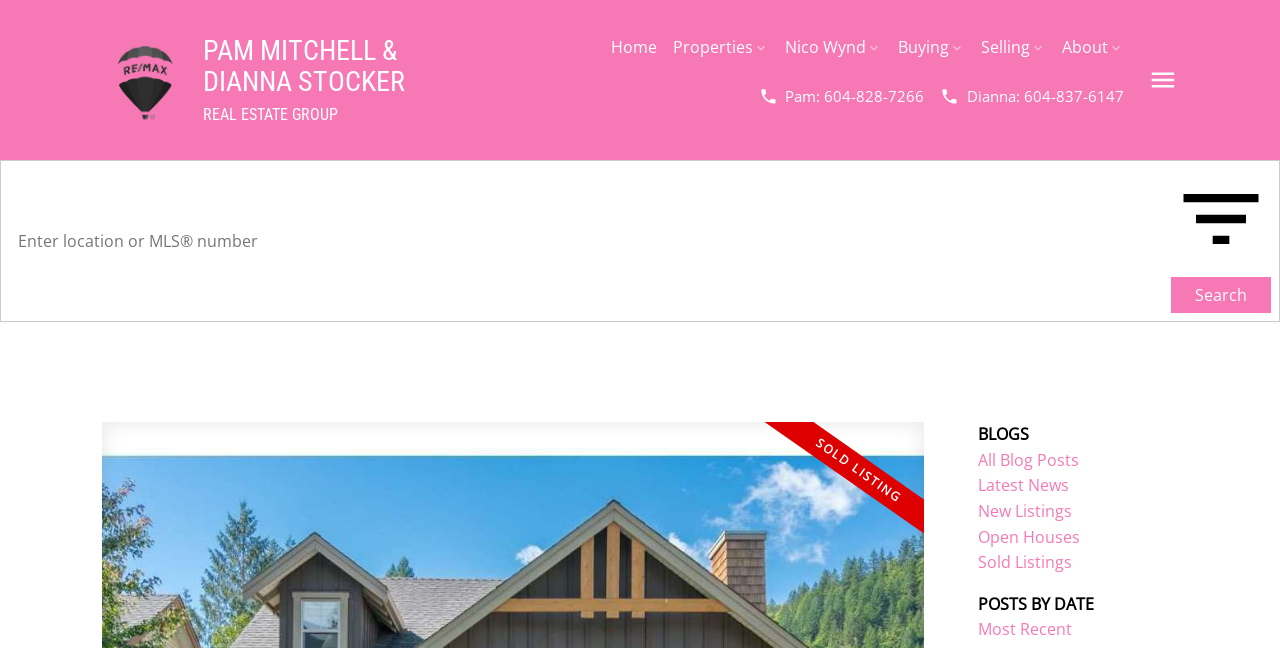Specify the bounding box coordinates of the area to click in order to follow the given instruction: "Search for a location or MLS number."

[0.011, 0.261, 0.911, 0.482]